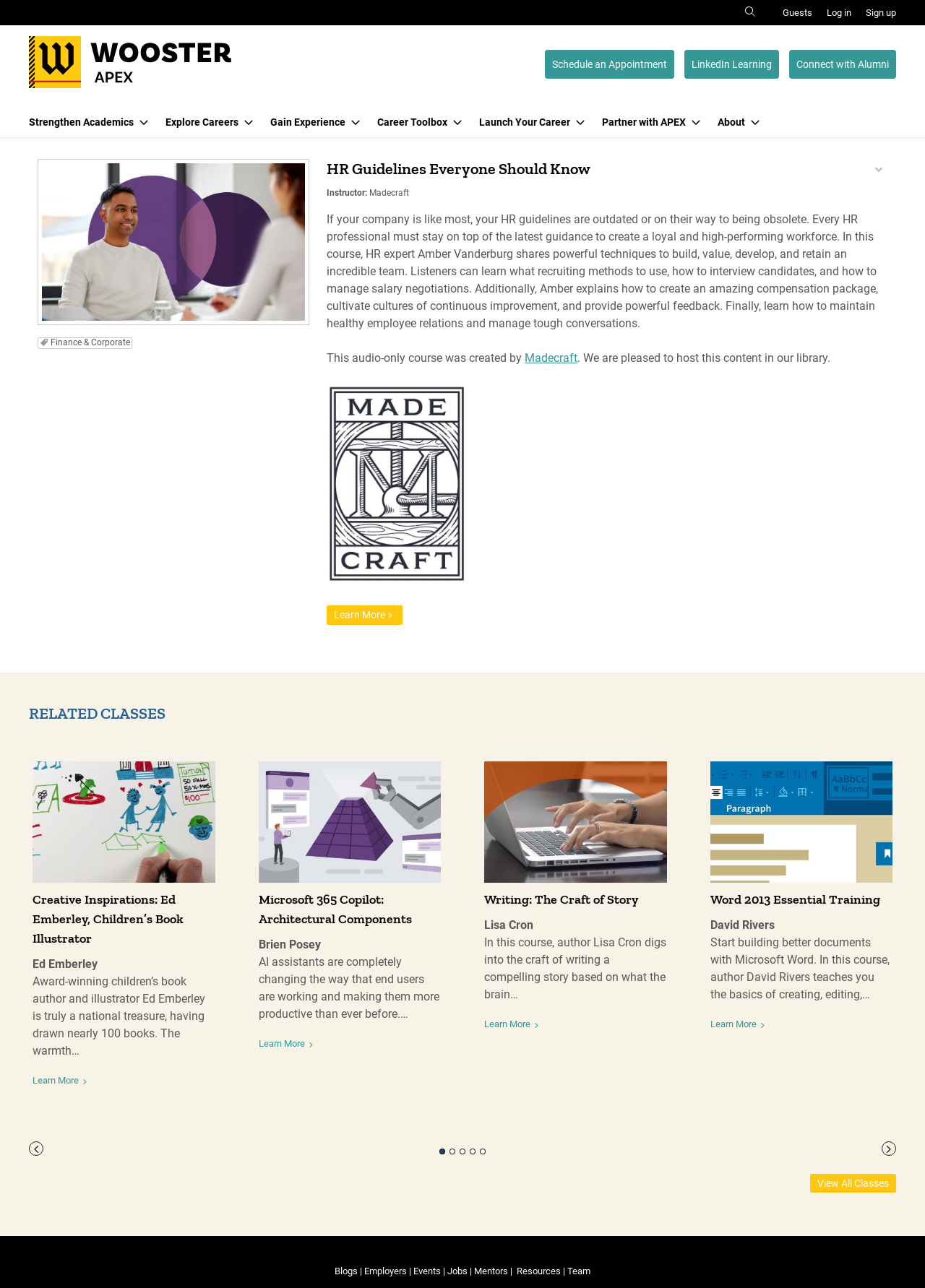Provide a thorough description of the webpage's content and layout.

This webpage is about HR guidelines and features a course on the topic. At the top, there is a search bar and a user account menu with options to log in, sign up, or access guest features. The APEX | The College of Wooster logo is displayed prominently, along with a navigation menu that includes links to schedule an appointment, LinkedIn Learning, and other resources.

The main content area features an image related to HR guidelines, followed by a heading that reads "HR Guidelines Everyone Should Know." Below this, there is a brief description of the course, which covers topics such as recruiting, interviewing, and managing salary negotiations. The course is taught by Amber Vanderburg and is available as an audio-only course.

To the right of the course description, there is a "Share Options" button. Below the course description, there are links to related classes, including "Creative Inspirations: Ed Emberley, Children's Book Illustrator," "Microsoft 365 Copilot: Architectural Components," and "Writing: The Craft of Story." Each related class has a heading, instructor name, and brief description.

At the bottom of the page, there are buttons to navigate through multiple pages of related classes, as well as a "View All Classes" link. The footer of the page includes links to blogs, employers, events, jobs, mentors, resources, and team pages, separated by vertical lines.